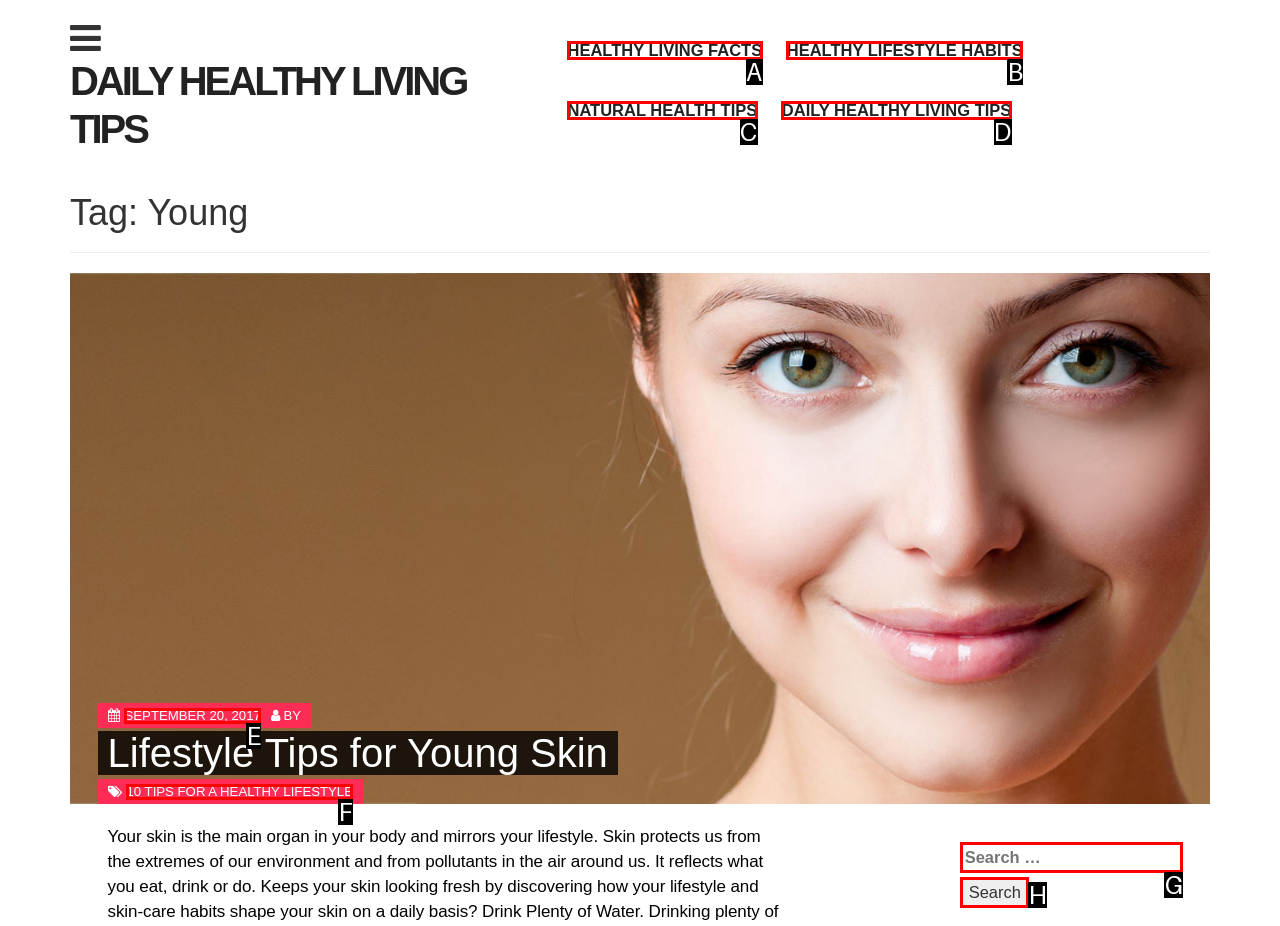Tell me the letter of the option that corresponds to the description: Healthy Lifestyle Habits
Answer using the letter from the given choices directly.

B